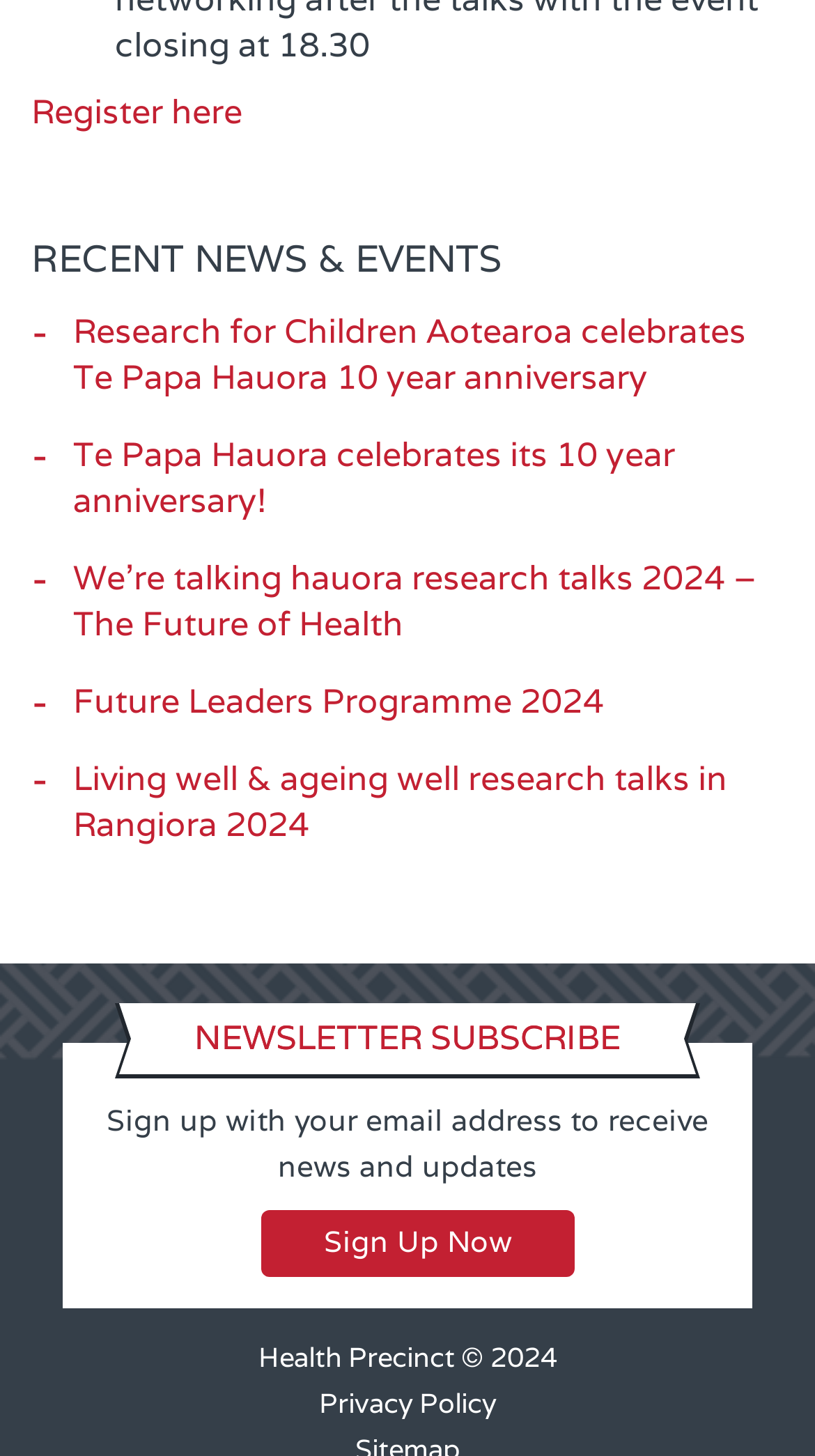Please identify the bounding box coordinates of the element I need to click to follow this instruction: "Read about Research for Children Aotearoa".

[0.09, 0.213, 0.915, 0.275]